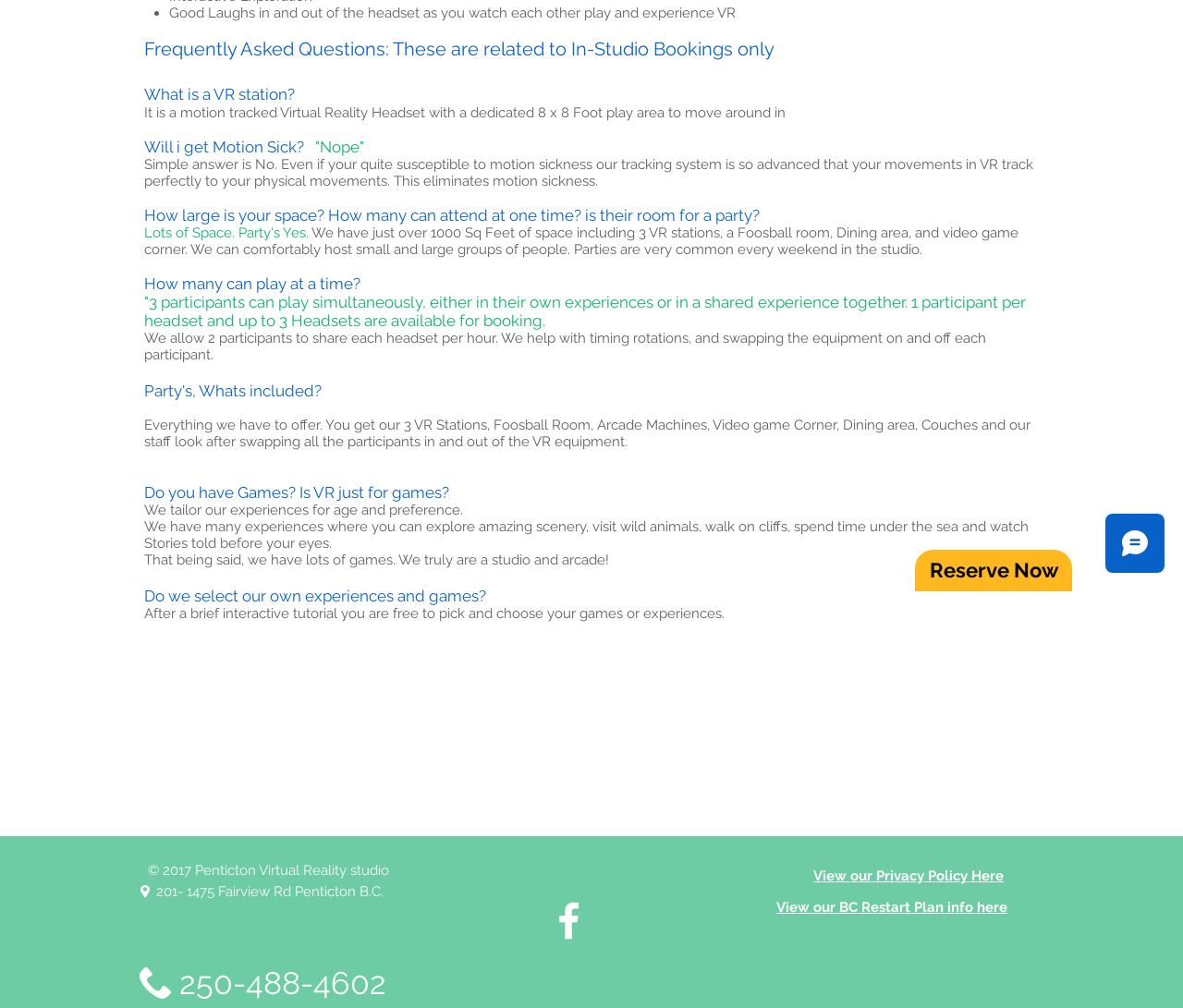Find the bounding box coordinates for the HTML element described as: "aria-label="White Facebook Icon"". The coordinates should consist of four float values between 0 and 1, i.e., [left, top, right, bottom].

[0.46, 0.889, 0.502, 0.938]